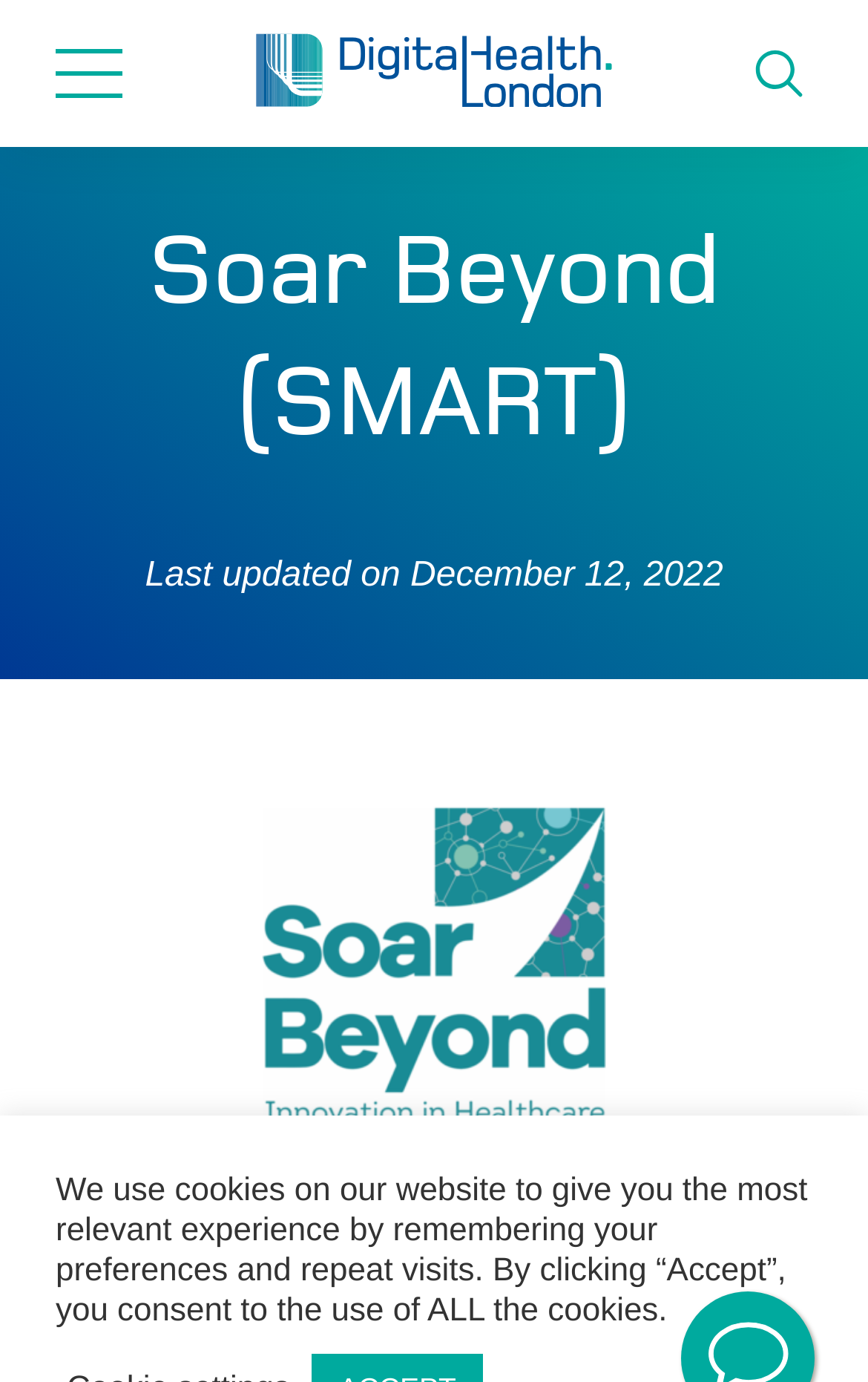Pinpoint the bounding box coordinates of the element that must be clicked to accomplish the following instruction: "Learn about the programmes". The coordinates should be in the format of four float numbers between 0 and 1, i.e., [left, top, right, bottom].

[0.0, 0.208, 1.0, 0.309]